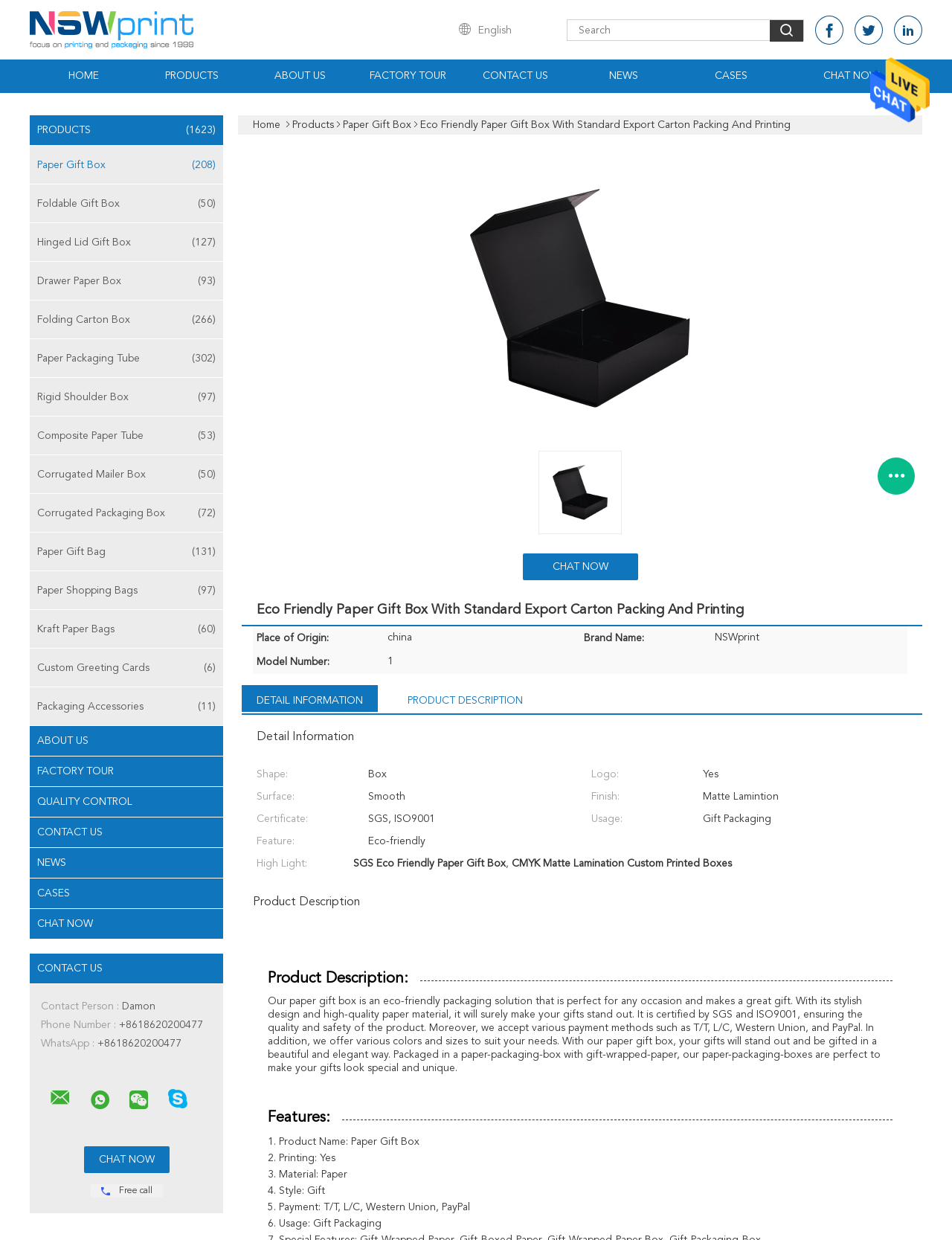What is the company's contact person?
Make sure to answer the question with a detailed and comprehensive explanation.

I found the contact person's name by looking at the 'CONTACT US' section, where it says 'Contact Person :' followed by the name 'Damon'.